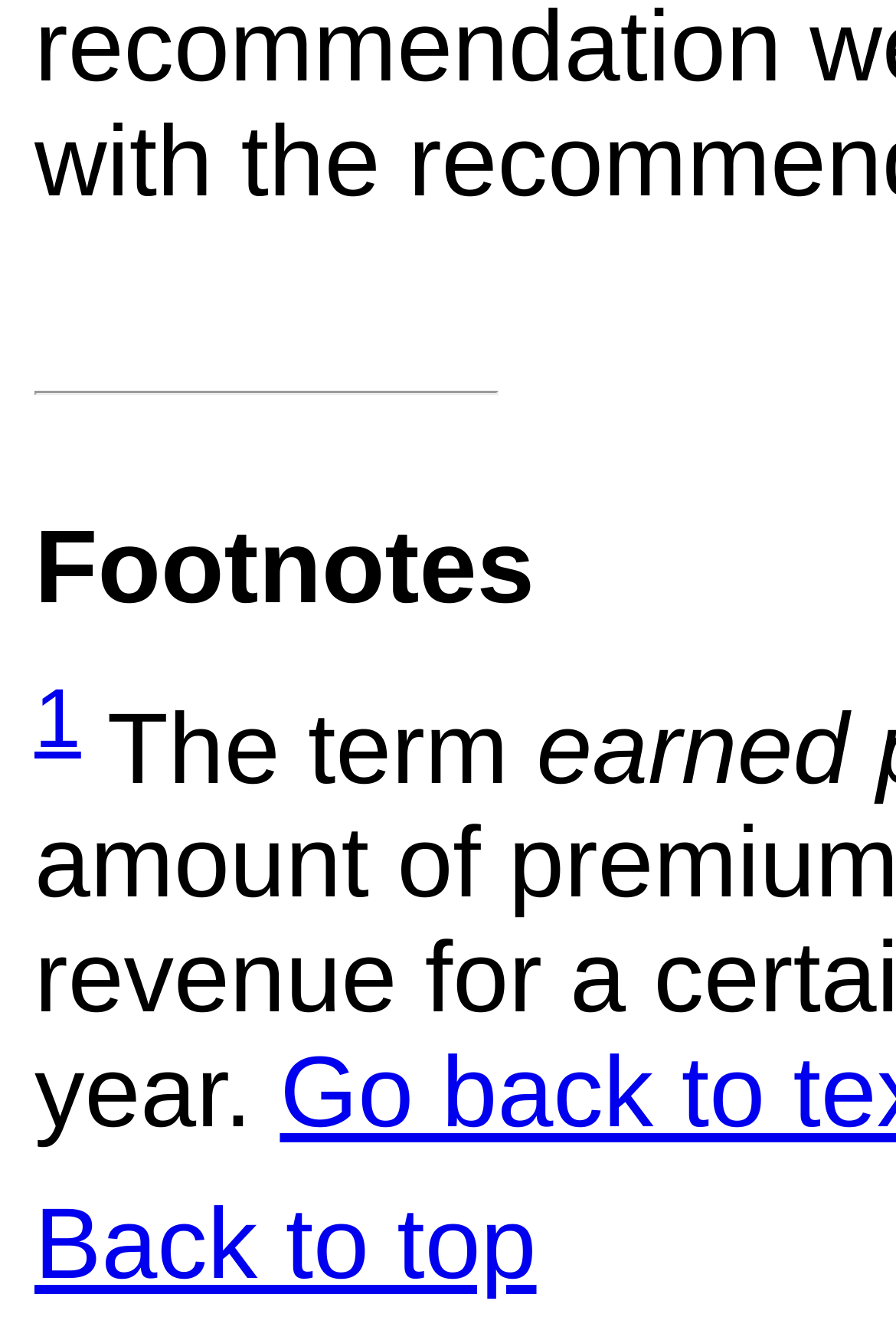Show the bounding box coordinates for the HTML element described as: "Back to top".

[0.038, 0.888, 0.599, 0.972]